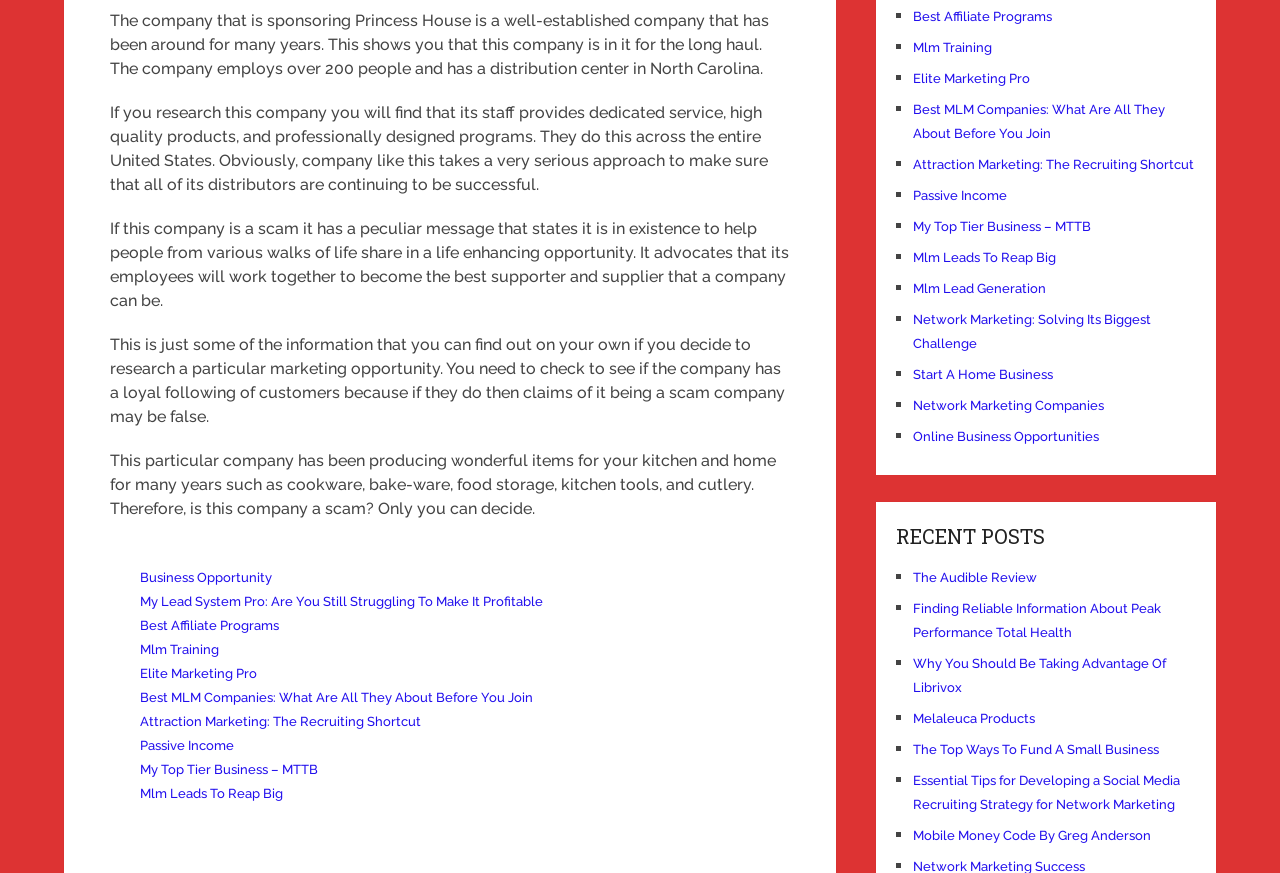What is the location of the company's distribution center?
Look at the screenshot and provide an in-depth answer.

The company has a distribution center in North Carolina, which is mentioned as one of the indicators of its stability and seriousness.